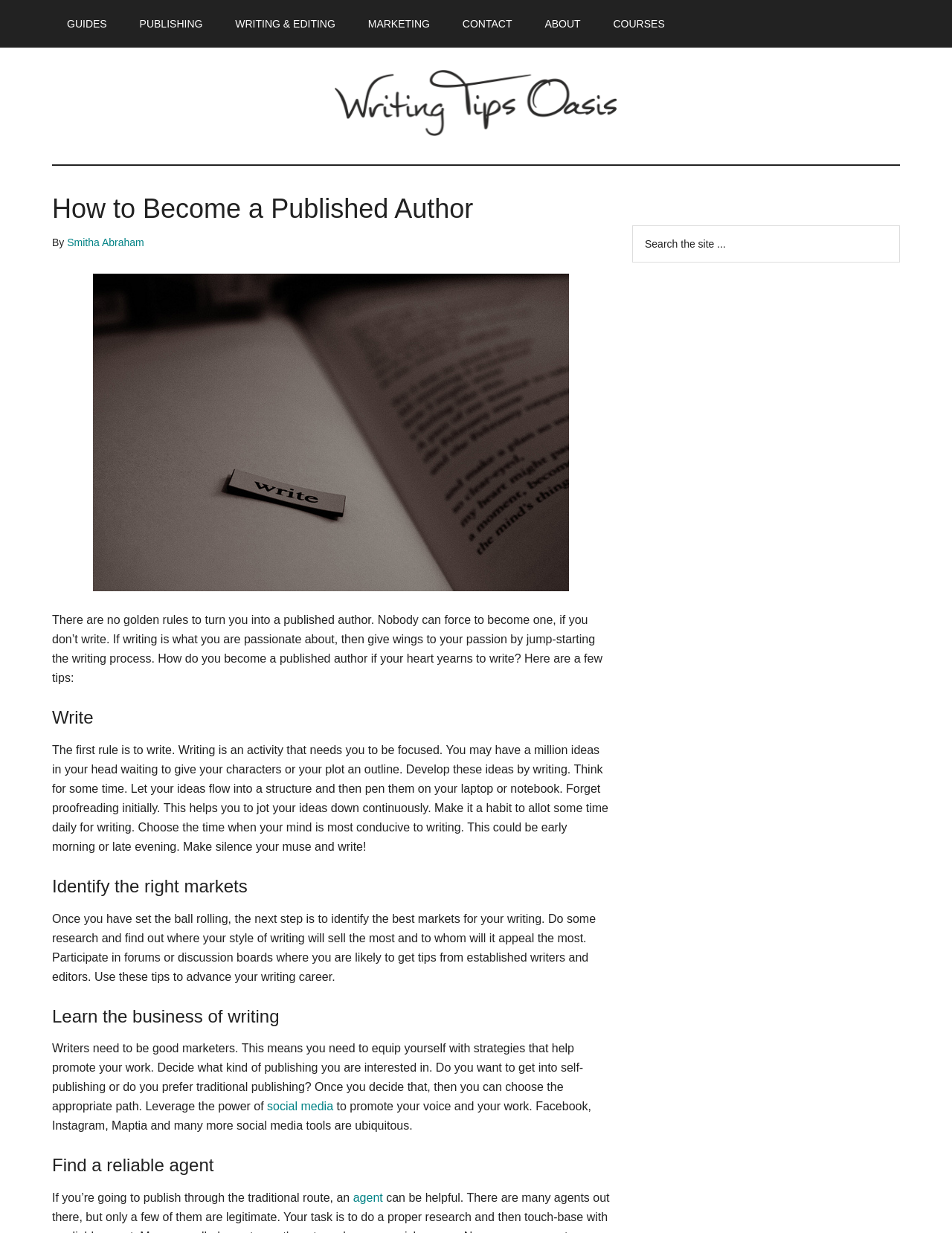Please identify the bounding box coordinates of the region to click in order to complete the given instruction: "Click on the 'CONTACT' link". The coordinates should be four float numbers between 0 and 1, i.e., [left, top, right, bottom].

[0.47, 0.0, 0.554, 0.039]